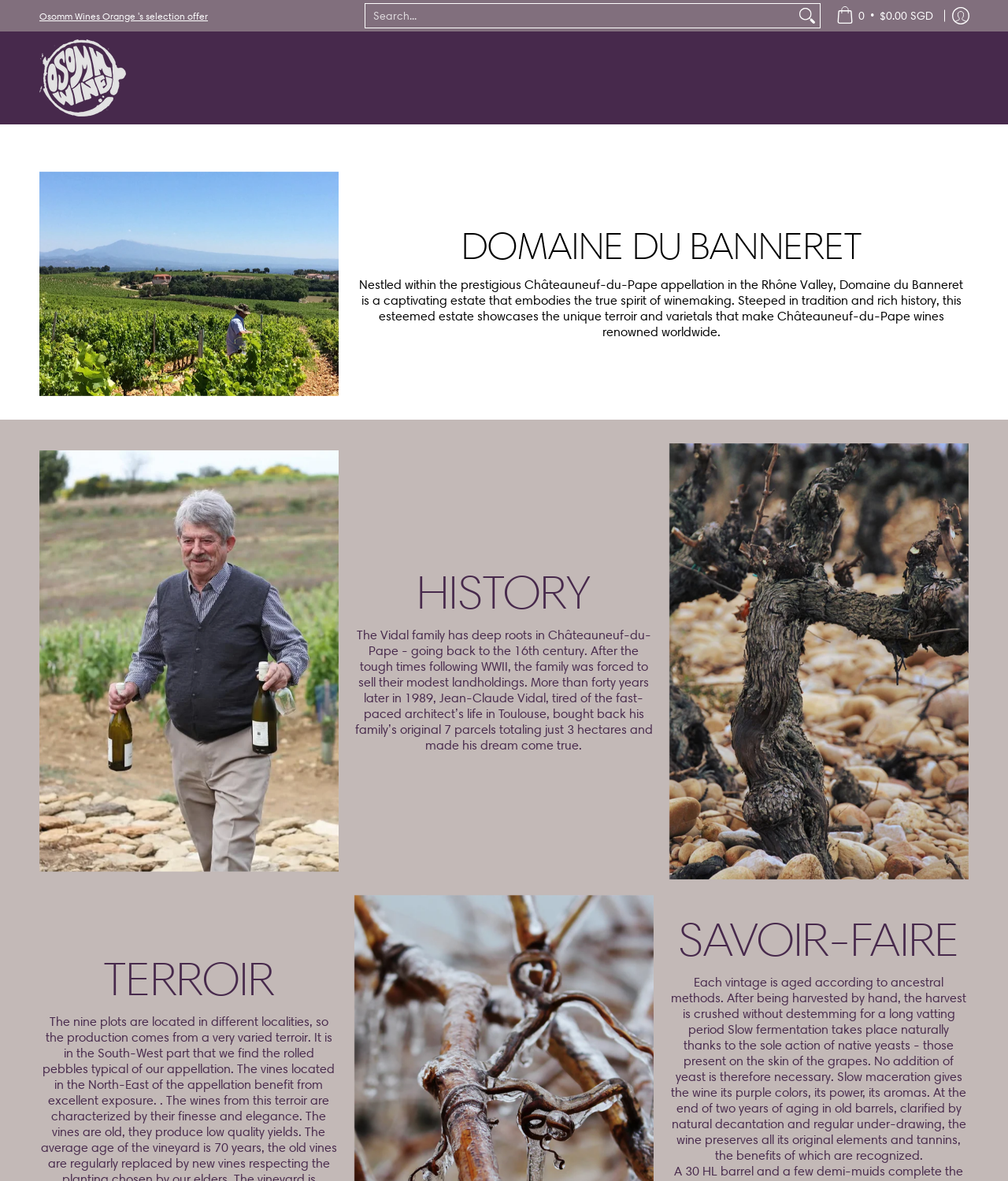Using the information in the image, could you please answer the following question in detail:
What is the region where Domaine du Banneret is located?

I found the answer by reading the StaticText element with the text 'Nestled within the prestigious Châteauneuf-du-Pape appellation in the Rhône Valley, Domaine du Banneret is a captivating estate that embodies the true spirit of winemaking.' located in the LayoutTable with bounding box coordinates [0.357, 0.234, 0.956, 0.287]. This text provides information about the location of Domaine du Banneret.